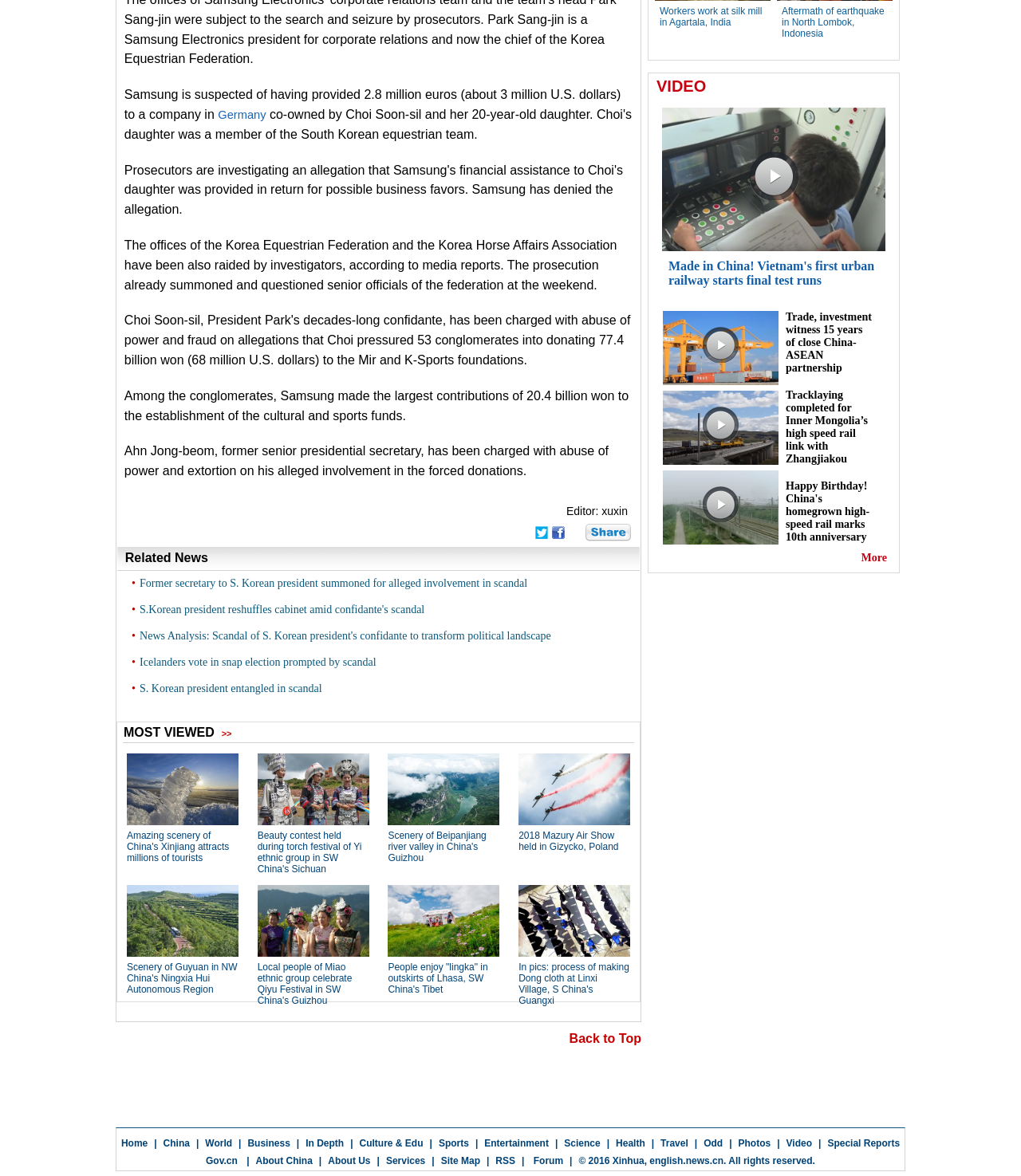Determine the bounding box for the UI element that matches this description: "Culture & Edu".

[0.352, 0.967, 0.414, 0.977]